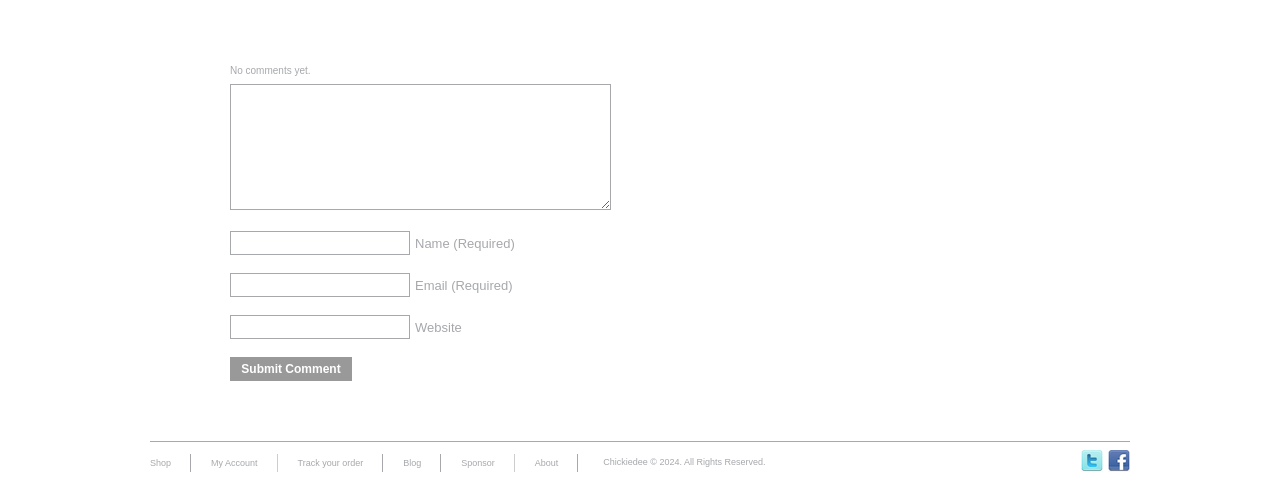What is the copyright information?
Please provide a detailed and thorough answer to the question.

The static text at the bottom of the page reads 'Chickiedee 2024. All Rights Reserved.', which indicates that the website is owned by Chickiedee and the content is copyrighted.